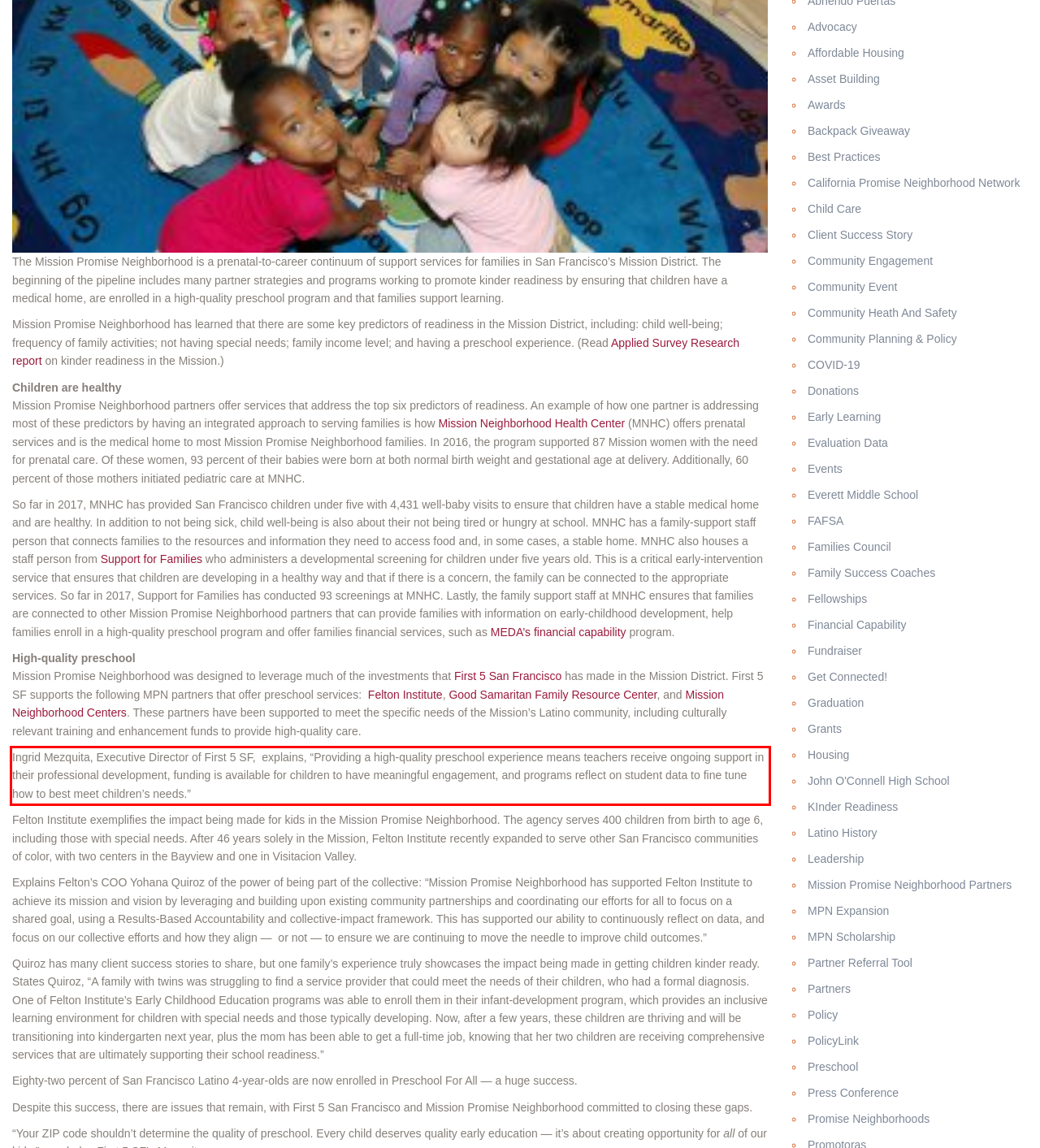In the screenshot of the webpage, find the red bounding box and perform OCR to obtain the text content restricted within this red bounding box.

Ingrid Mezquita, Executive Director of First 5 SF, explains, “Providing a high-quality preschool experience means teachers receive ongoing support in their professional development, funding is available for children to have meaningful engagement, and programs reflect on student data to fine tune how to best meet children’s needs.”